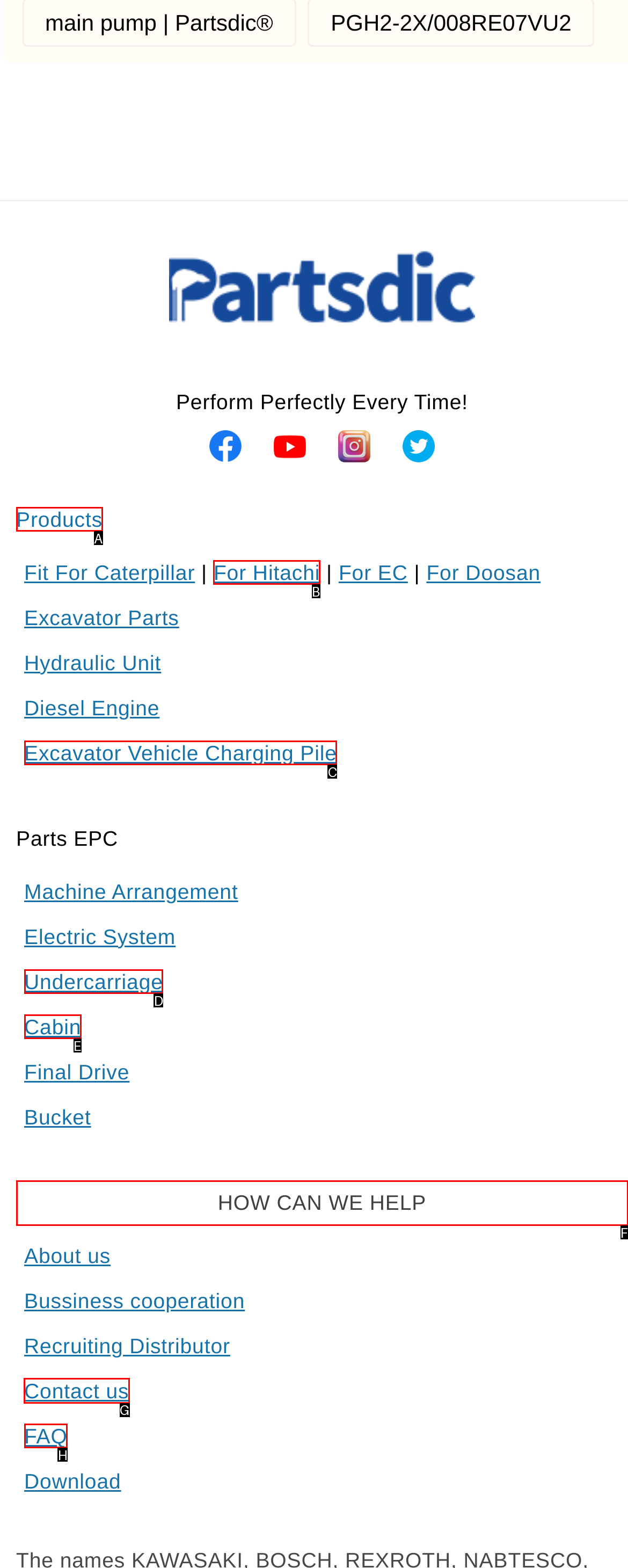For the instruction: Contact us, determine the appropriate UI element to click from the given options. Respond with the letter corresponding to the correct choice.

G